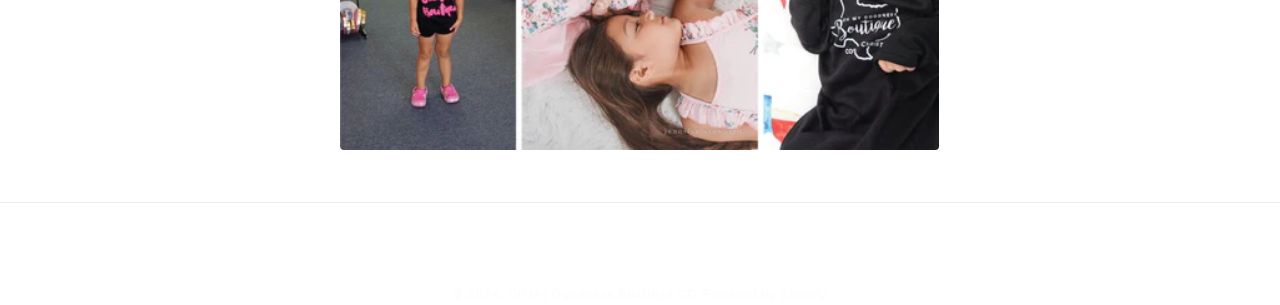Determine the bounding box for the UI element as described: "Powered by Shopify". The coordinates should be represented as four float numbers between 0 and 1, formatted as [left, top, right, bottom].

[0.548, 0.94, 0.647, 0.986]